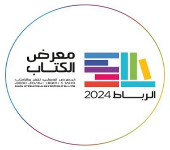In which city is the Book Fair taking place?
Based on the screenshot, provide your answer in one word or phrase.

Rabat